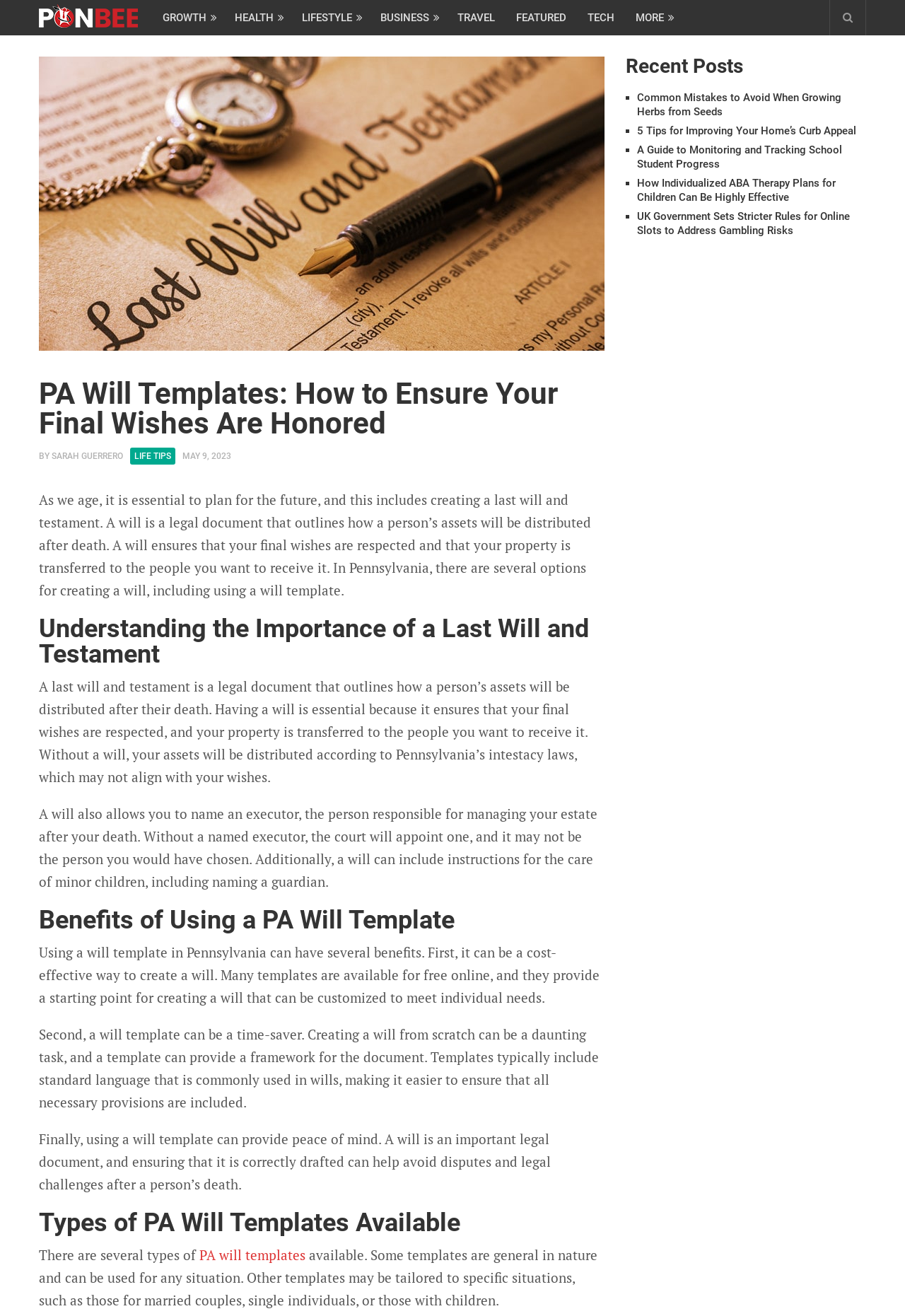Please provide a comprehensive response to the question below by analyzing the image: 
What are the benefits of using a PA will template?

The webpage mentions that using a PA will template can be cost-effective, as many templates are available for free online, and can be a time-saver, as it provides a framework for the document. Additionally, it can provide peace of mind, ensuring that the will is correctly drafted and avoiding disputes and legal challenges after a person's death.